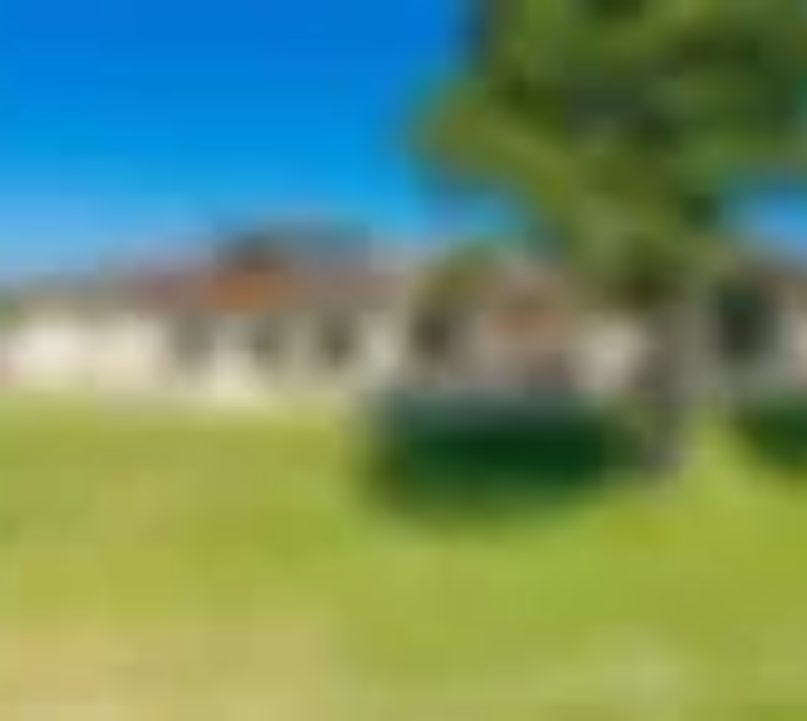What professional accreditations does the builder hold?
Based on the image, provide a one-word or brief-phrase response.

Certified Graduate Builder and Certified Green Professional Builder